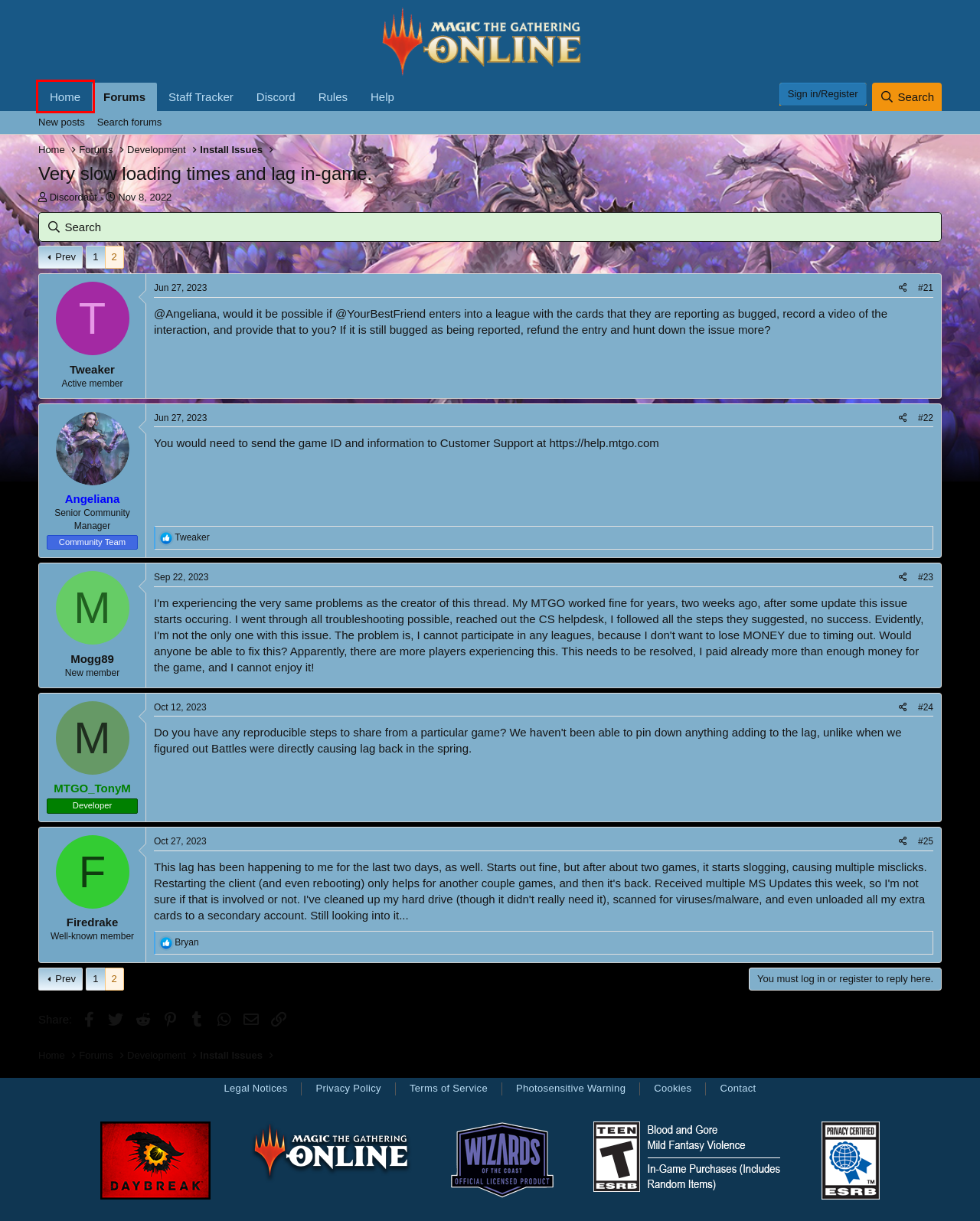You see a screenshot of a webpage with a red bounding box surrounding an element. Pick the webpage description that most accurately represents the new webpage after interacting with the element in the red bounding box. The options are:
A. Privacy Policy | Daybreak Game Company
B. Angeliana | MTGO Forums
C. Photosensitive Warning | Daybreak Game Company
D. YourBestFriend | MTGO Forums
E. Legal Notices | Daybreak Game Company
F. Cookies | Daybreak Game Company
G. Home | Magic: The Gathering Online
H. Terms of Service | Daybreak Game Company

G